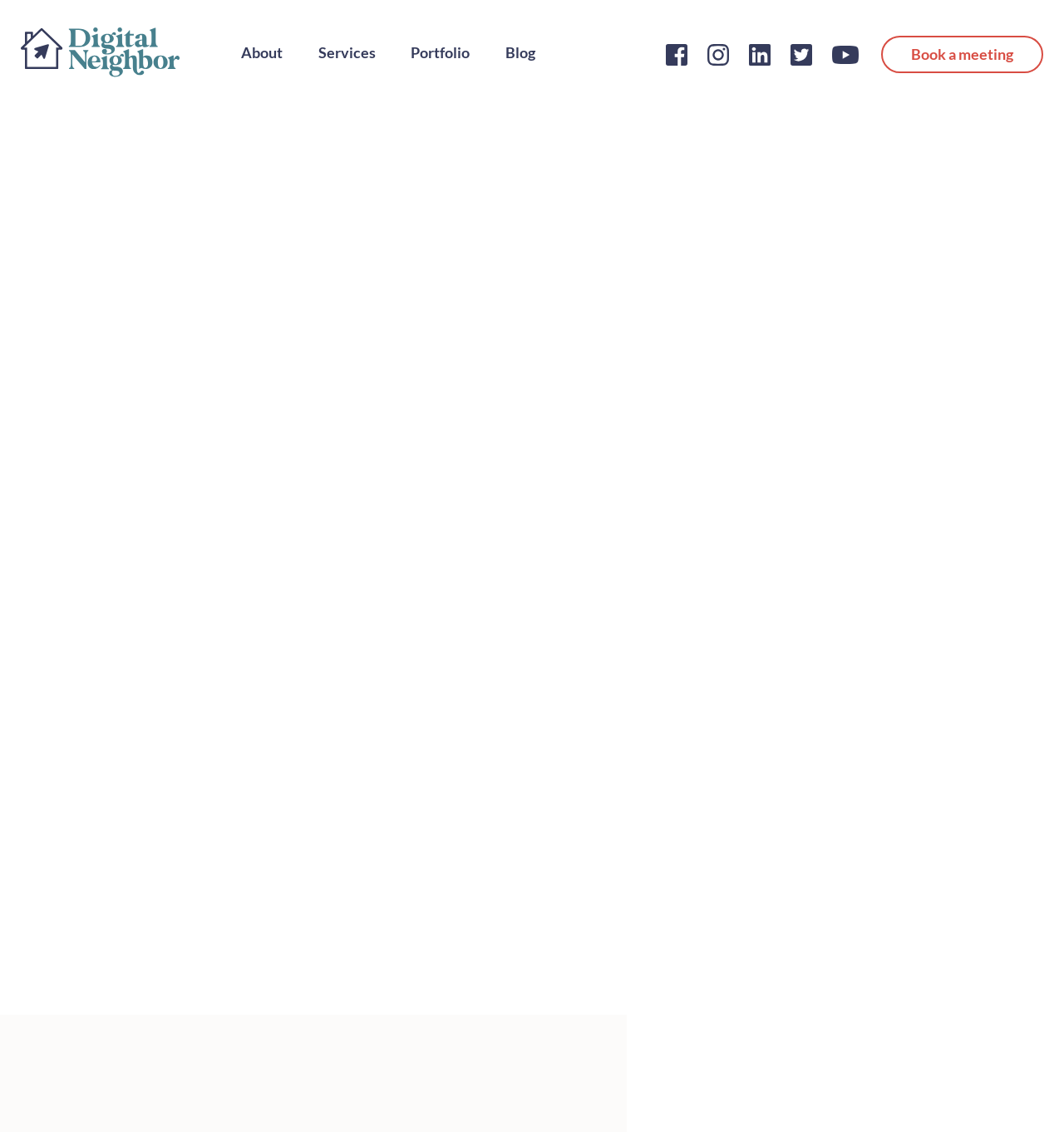Find the bounding box coordinates of the element you need to click on to perform this action: 'Click on the 'SEO' link'. The coordinates should be represented by four float values between 0 and 1, in the format [left, top, right, bottom].

[0.291, 0.071, 0.333, 0.104]